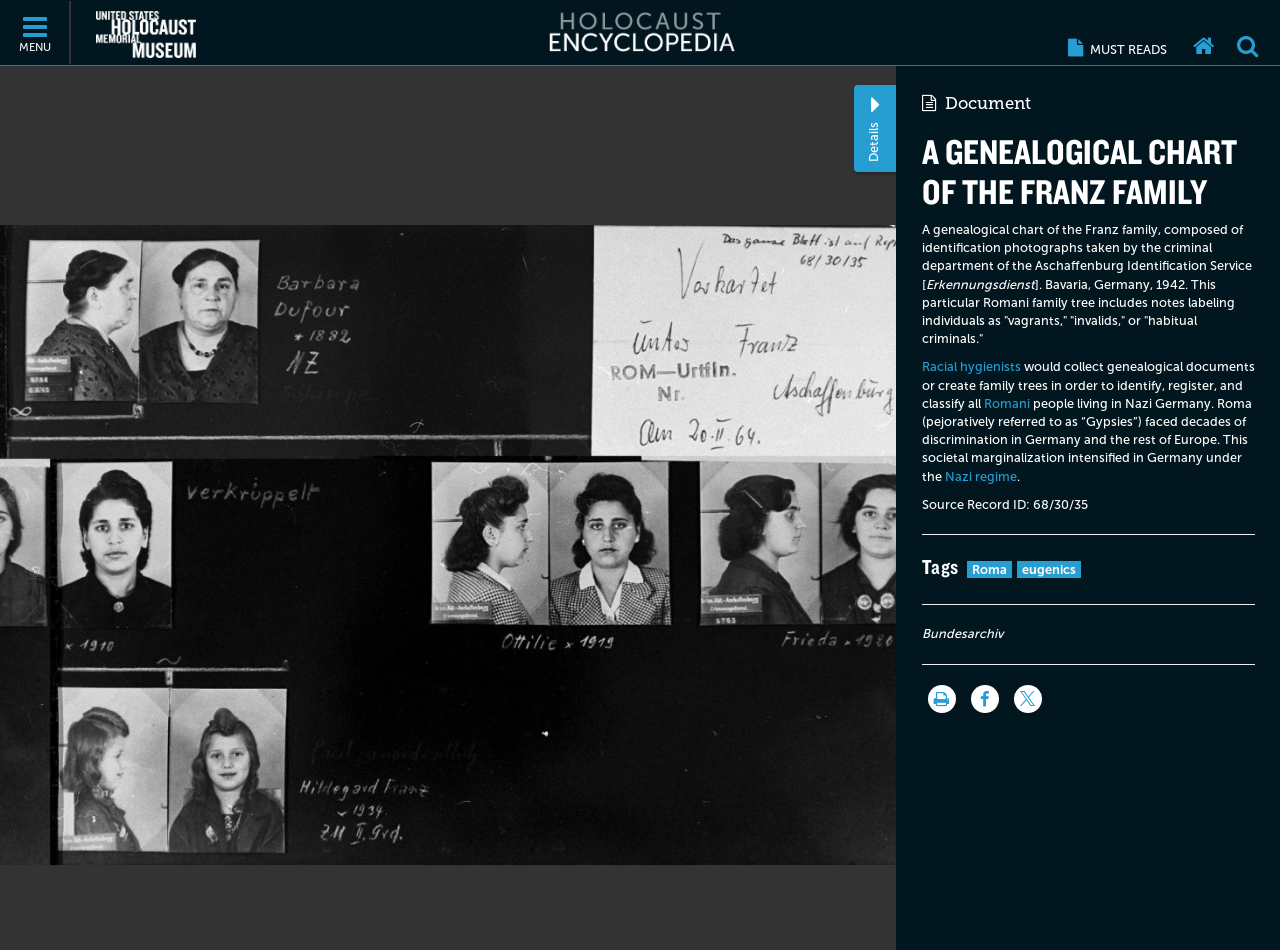Identify the bounding box of the UI element described as follows: "aria-label="Close Nav Box"". Provide the coordinates as four float numbers in the range of 0 to 1 [left, top, right, bottom].

[0.966, 0.081, 0.984, 0.124]